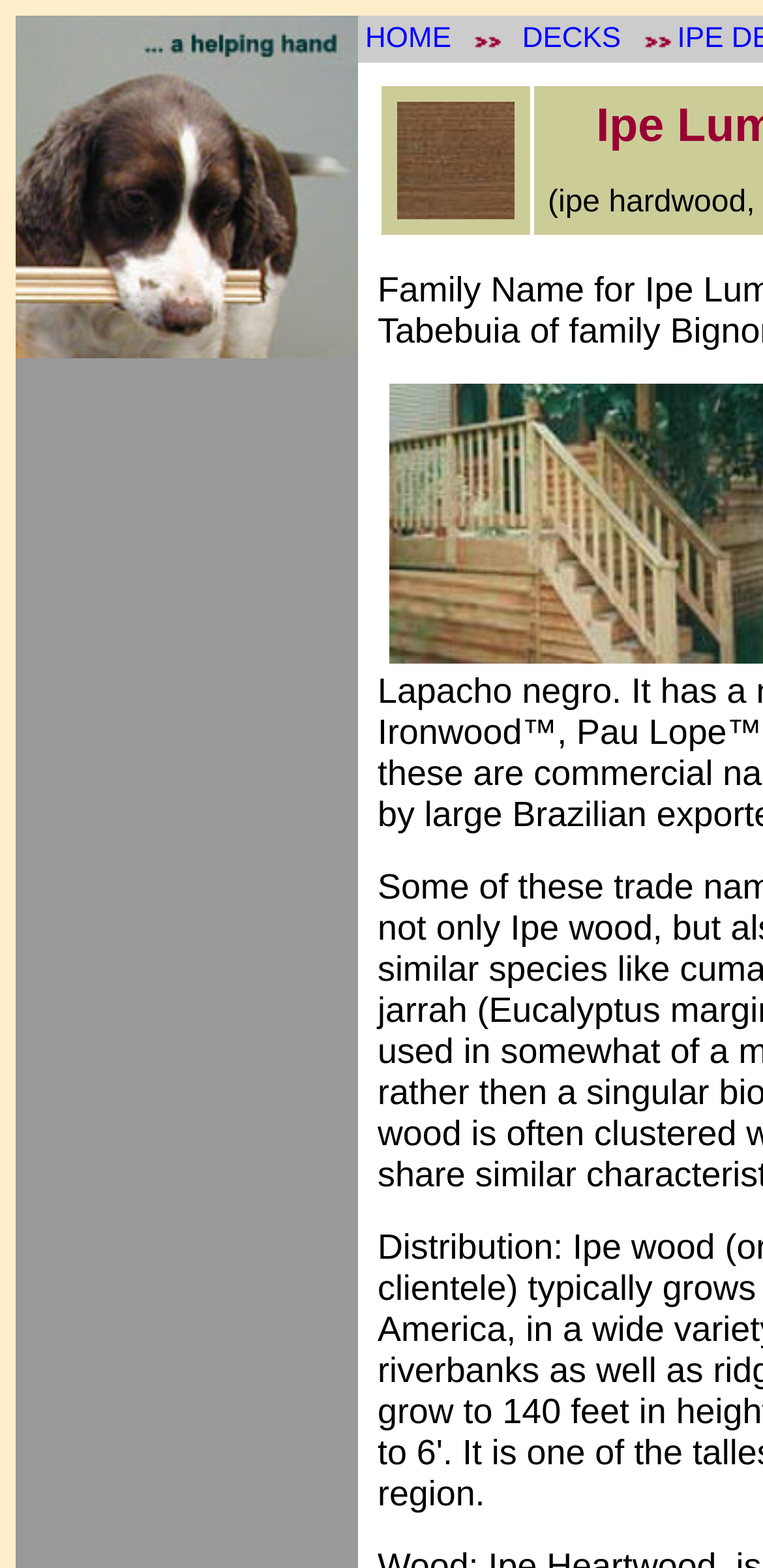How many images are on the top navigation bar?
Using the image, answer in one word or phrase.

3